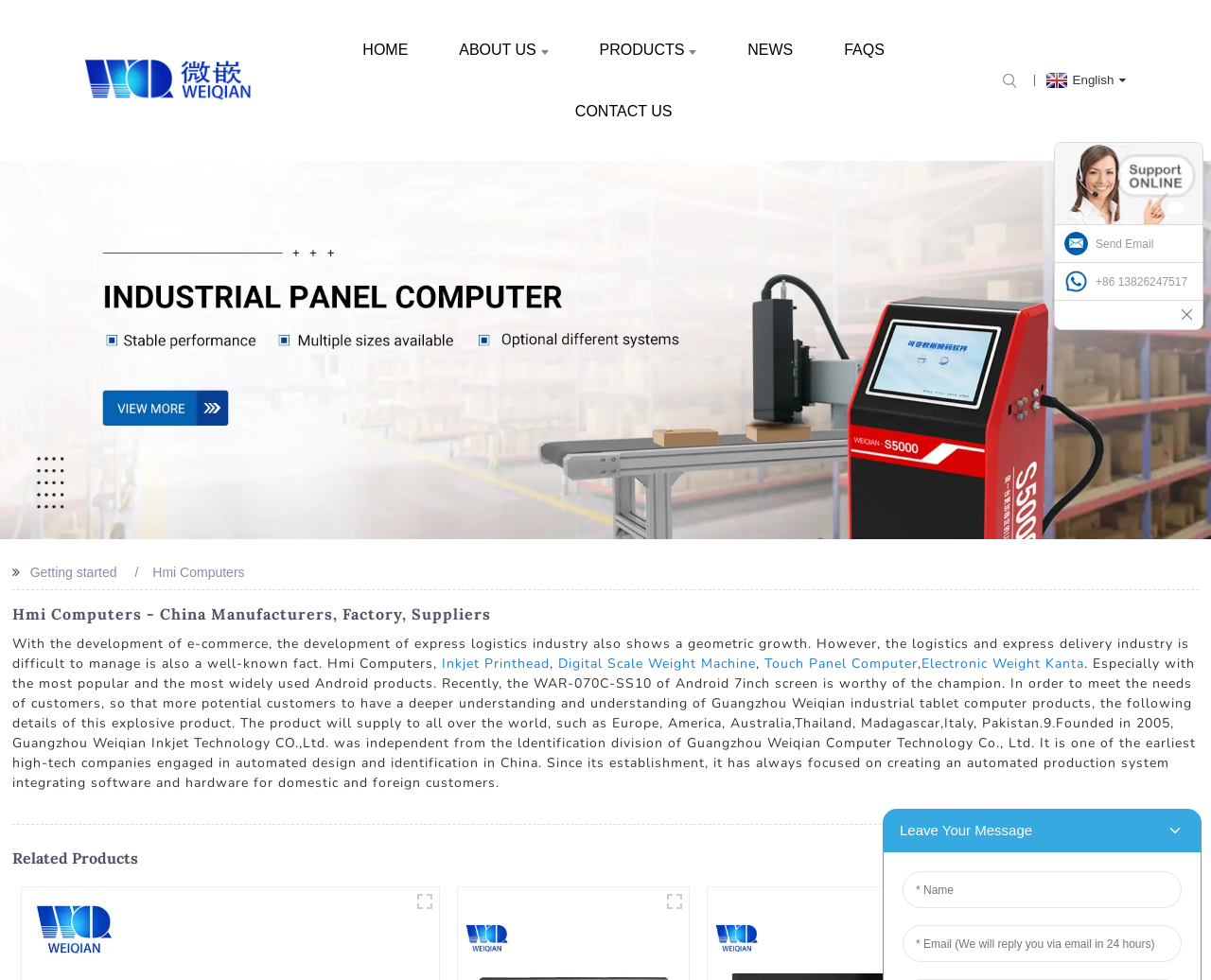Identify the bounding box coordinates of the clickable section necessary to follow the following instruction: "Click HOME". The coordinates should be presented as four float numbers from 0 to 1, i.e., [left, top, right, bottom].

[0.288, 0.019, 0.349, 0.082]